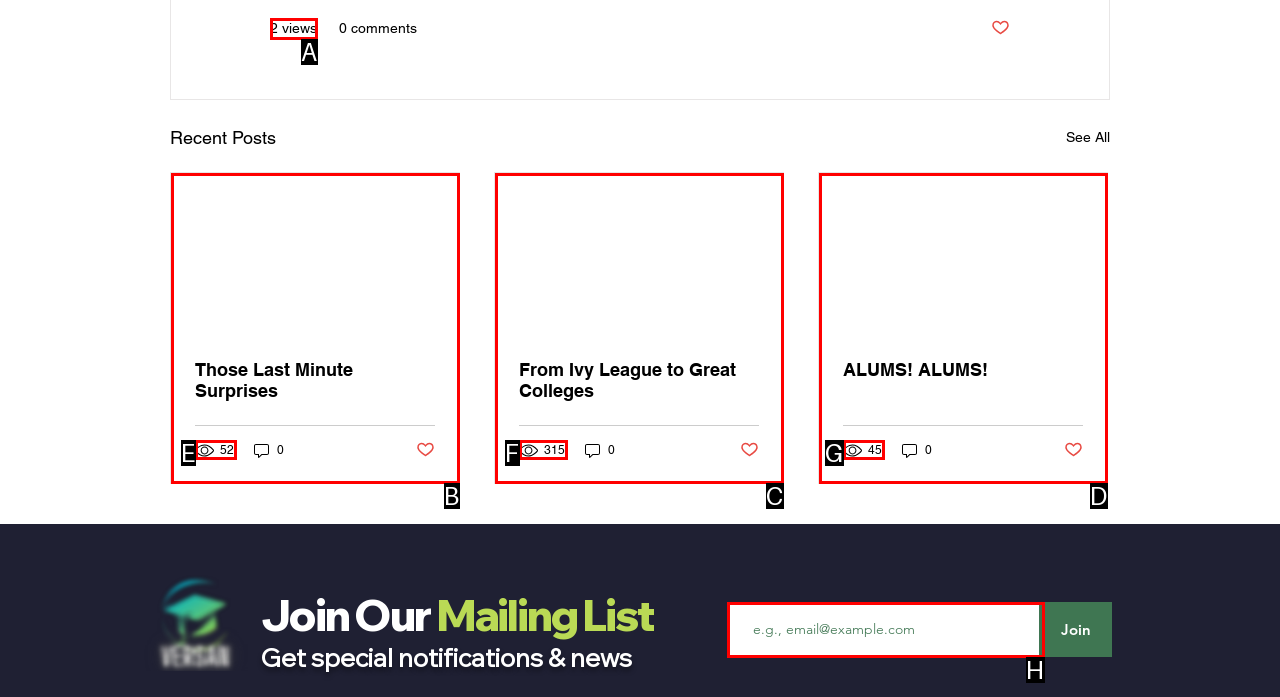From the available options, which lettered element should I click to complete this task: Enter email address in the text box?

H